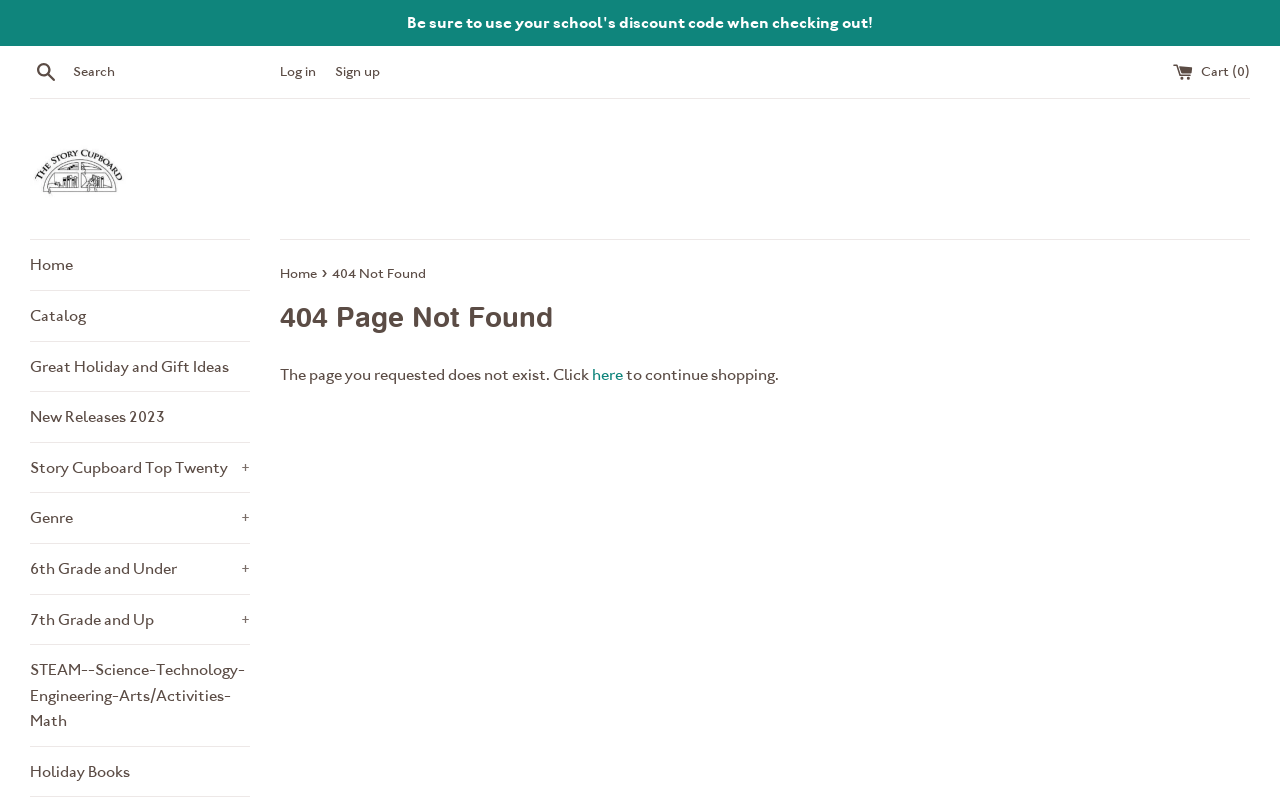Offer an extensive depiction of the webpage and its key elements.

This webpage is about Story Cupboard Book Fairs. At the top left, there is a search bar with a search button and a searchbox. Below the search bar, there are three links: "Log in", "Sign up", and "Cart (0)". A horizontal separator line separates these links from the rest of the page.

On the top left, there is a logo image of Story Cupboard Book Fairs, which is also a link to the homepage. Below the logo, there are several links to different sections of the website, including "Home", "Catalog", "Great Holiday and Gift Ideas", "New Releases 2023", and more. Some of these links are collapsible buttons that expand to show more options.

The main content of the page is a 404 error message, indicating that the requested page does not exist. The error message is centered on the page and consists of a heading "404 Page Not Found", followed by a paragraph of text explaining the error and a link to continue shopping. Above the error message, there is a navigation section that shows the current location as "Home" and a "You are here" indicator.